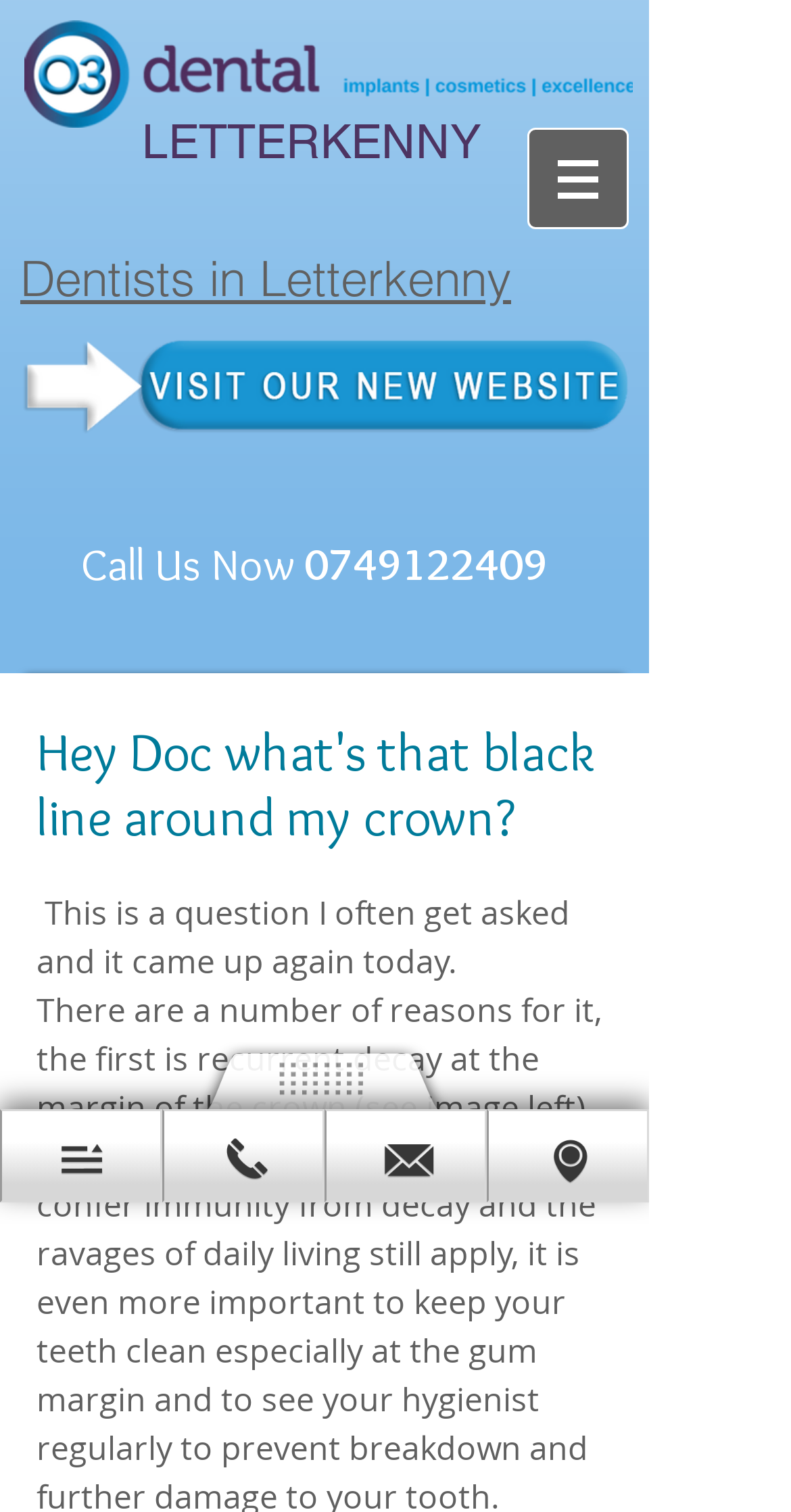Identify and provide the bounding box coordinates of the UI element described: "Dentists in Letterkenny". The coordinates should be formatted as [left, top, right, bottom], with each number being a float between 0 and 1.

[0.026, 0.165, 0.646, 0.204]